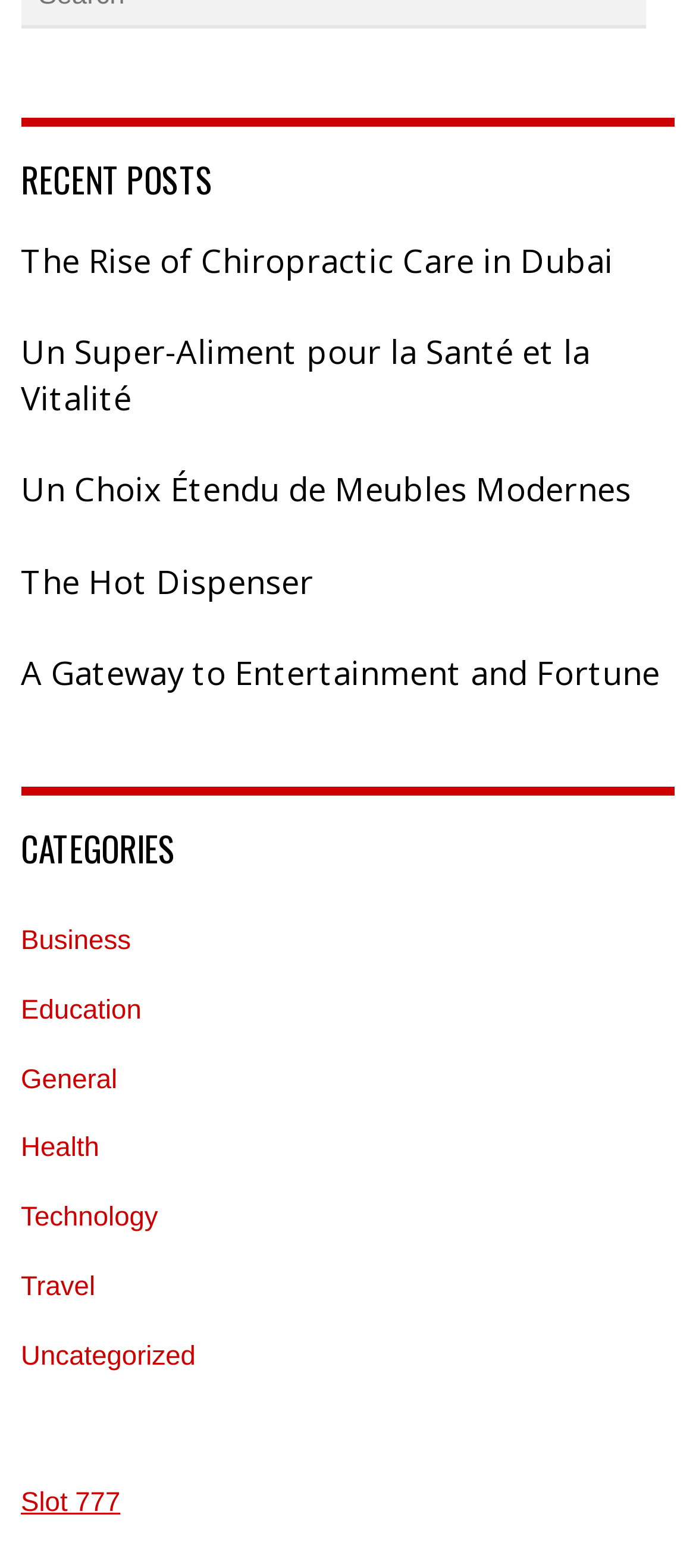Answer the question below in one word or phrase:
Is there a category for 'Uncategorized'?

Yes